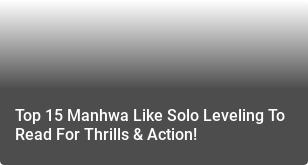Construct a detailed narrative about the image.

The image features a bold and eye-catching heading that reads "Top 15 Manhwa Like Solo Leveling To Read For Thrills & Action!" This title suggests a curated list aimed at readers interested in action-packed manhwa, particularly those who enjoyed "Solo Leveling." It invites fans of the genre to explore similar stories, likely highlighting exciting plotlines, engaging characters, and thrilling adventures. The presentation is designed to attract attention, indicating a wealth of recommendations that promise to deliver electrifying narrative experiences.